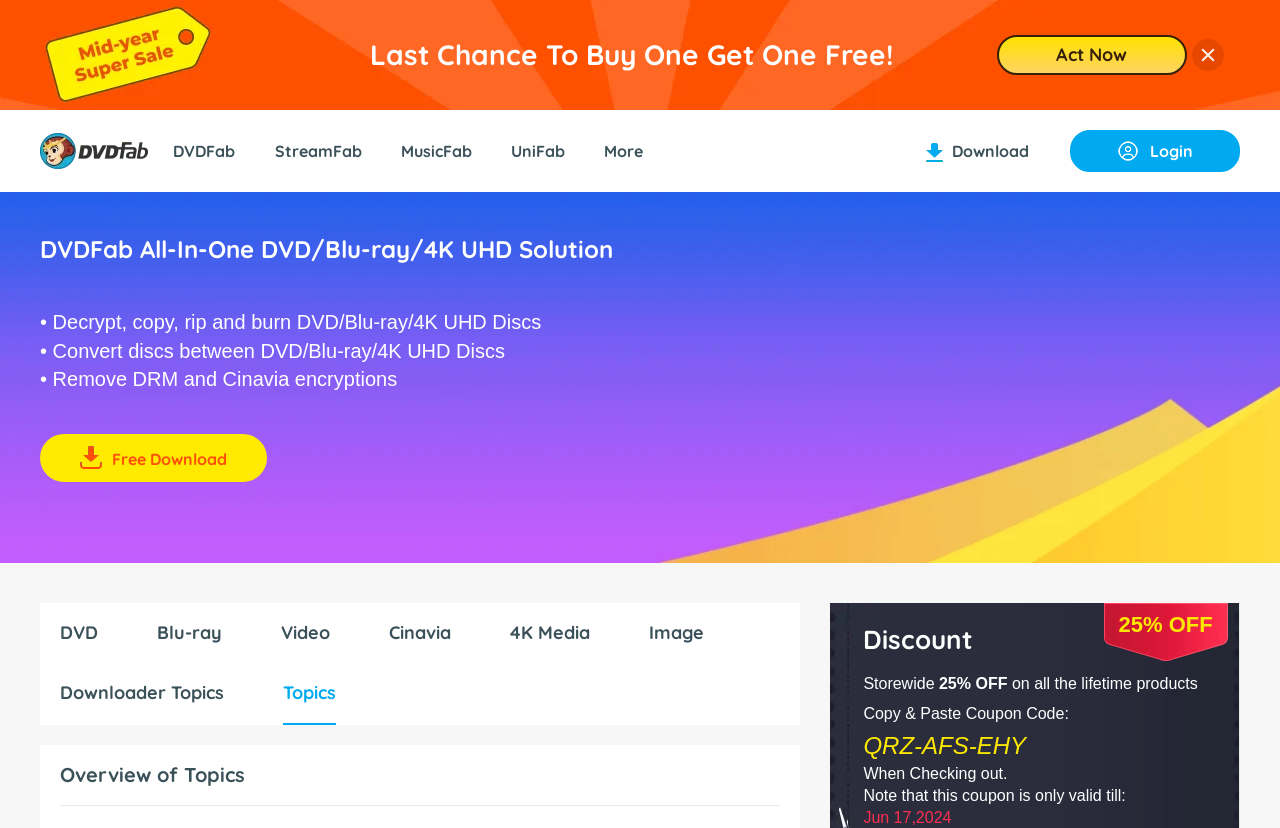Create a detailed summary of all the visual and textual information on the webpage.

This webpage appears to be a product landing page for DVDFab, a DVD/Blu-ray/4K UHD solution. At the top, there is a prominent link "Last Chance To Buy One Get One Free! Act Now" that spans the entire width of the page. Below this, there are five horizontal links: "DVDFab", "StreamFab", "MusicFab", "UniFab", and "More", which seem to be related products or categories.

To the right of these links, there is a "Download" button. Further to the right, there is a "Login" link. Below these elements, there is a heading "DVDFab All-In-One DVD/Blu-ray/4K UHD Solution" that spans almost the entire width of the page.

Under this heading, there are three paragraphs of text that describe the product's features, including decrypting, copying, ripping, and burning DVD/Blu-ray/4K UHD discs, converting discs between formats, and removing DRM and Cinavia encryptions. Below these paragraphs, there is a "Free Download" link.

On the left side of the page, there are several vertical links, including "DVD", "Blu-ray", "Video", "Cinavia", "4K Media", and "Image", which seem to be related topics or categories. Below these links, there are two more links: "Downloader Topics" and "Topics".

Further down the page, there is a heading "Overview of Topics" that spans about half the width of the page. Below this, there is a promotional section with a "25% OFF" discount offer, a coupon code "QRZ-AFS-EHY", and a note that the coupon is only valid until June 17, 2024.